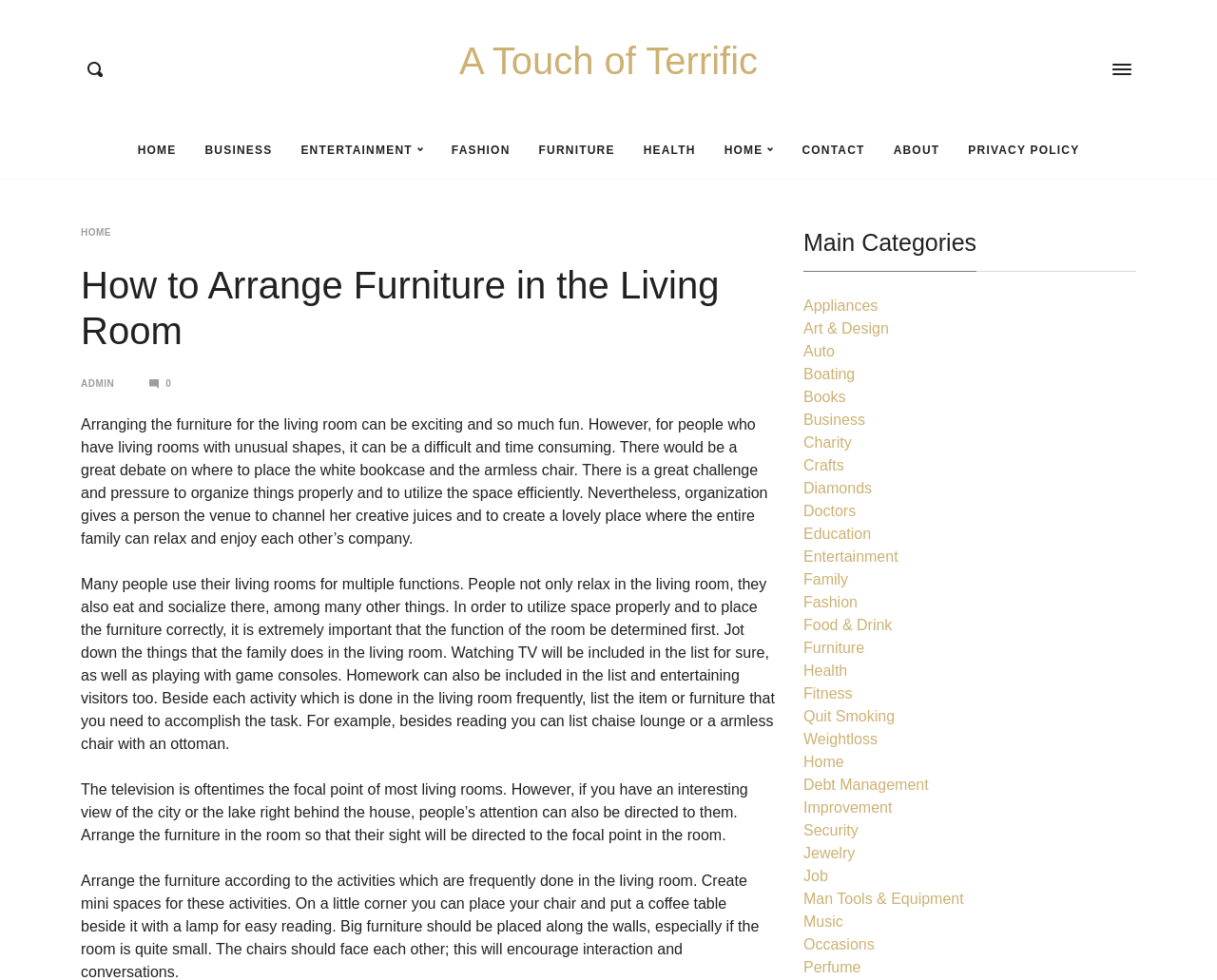Find the bounding box coordinates of the area that needs to be clicked in order to achieve the following instruction: "Open the menu". The coordinates should be specified as four float numbers between 0 and 1, i.e., [left, top, right, bottom].

[0.898, 0.042, 0.945, 0.1]